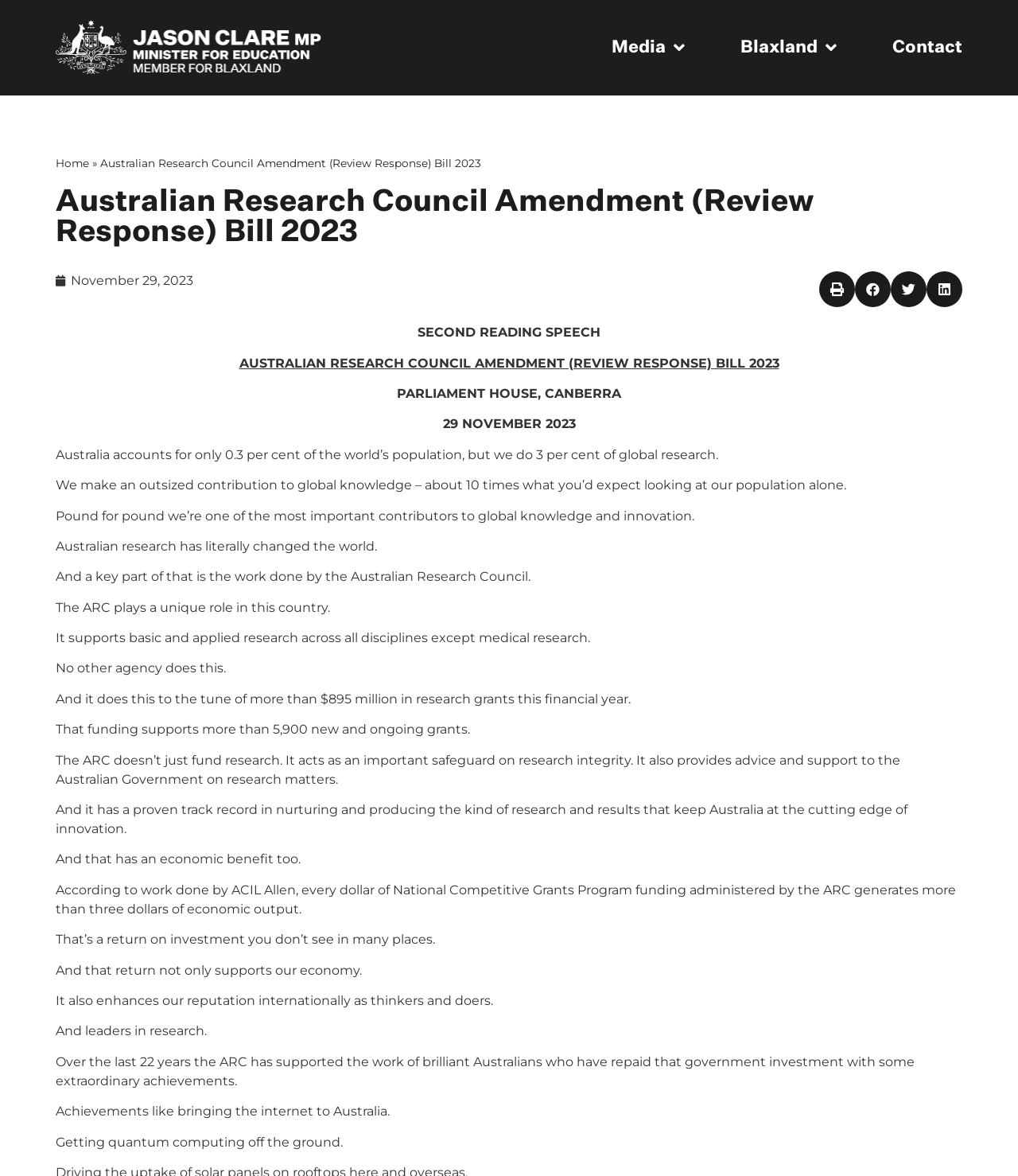What is the role of the Australian Research Council?
Refer to the image and give a detailed answer to the question.

I found the answer by reading the text 'It supports basic and applied research across all disciplines except medical research.' which is located in the middle of the webpage.